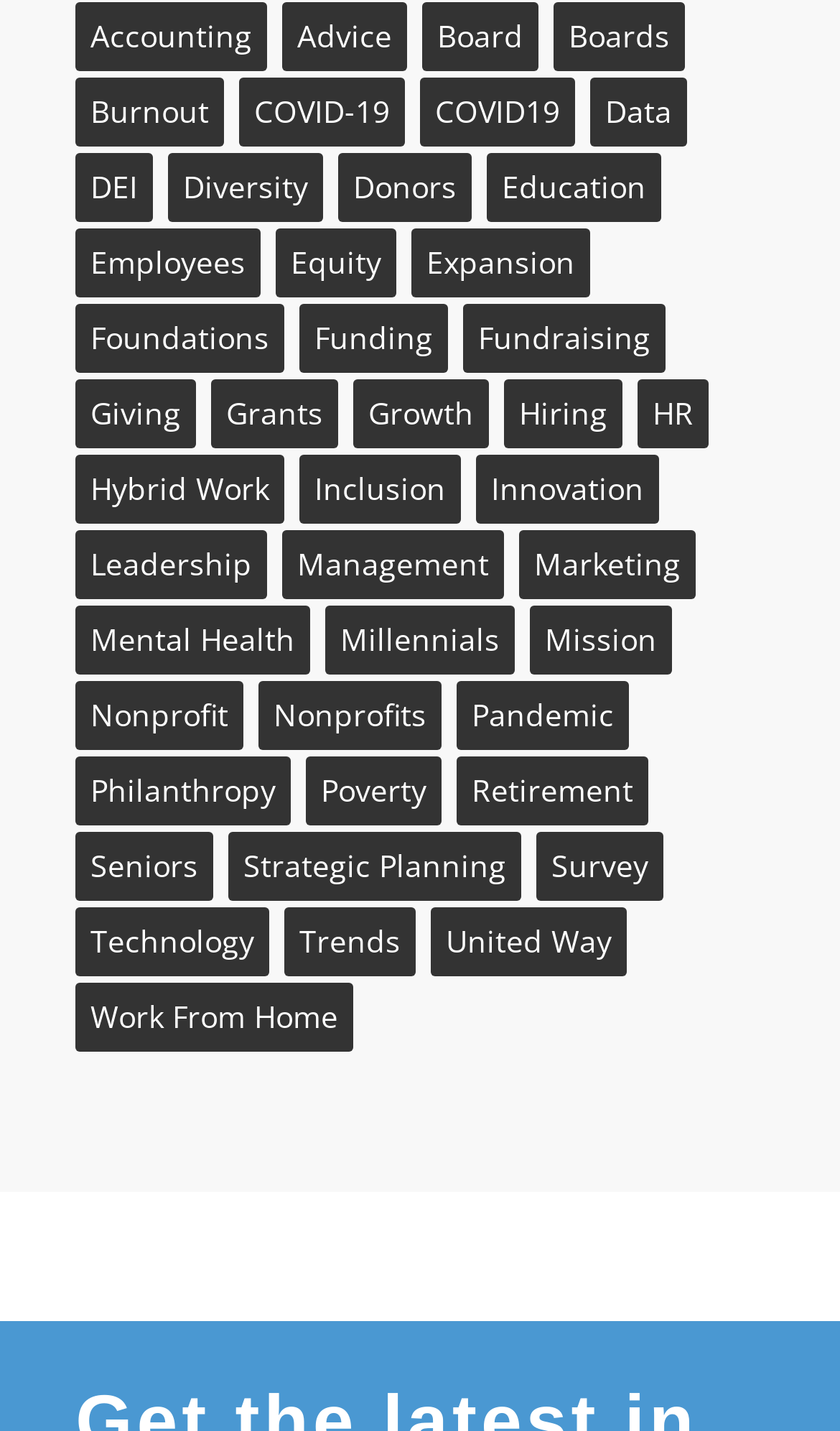From the element description # cloud security, predict the bounding box coordinates of the UI element. The coordinates must be specified in the format (top-left x, top-left y, bottom-right x, bottom-right y) and should be within the 0 to 1 range.

None